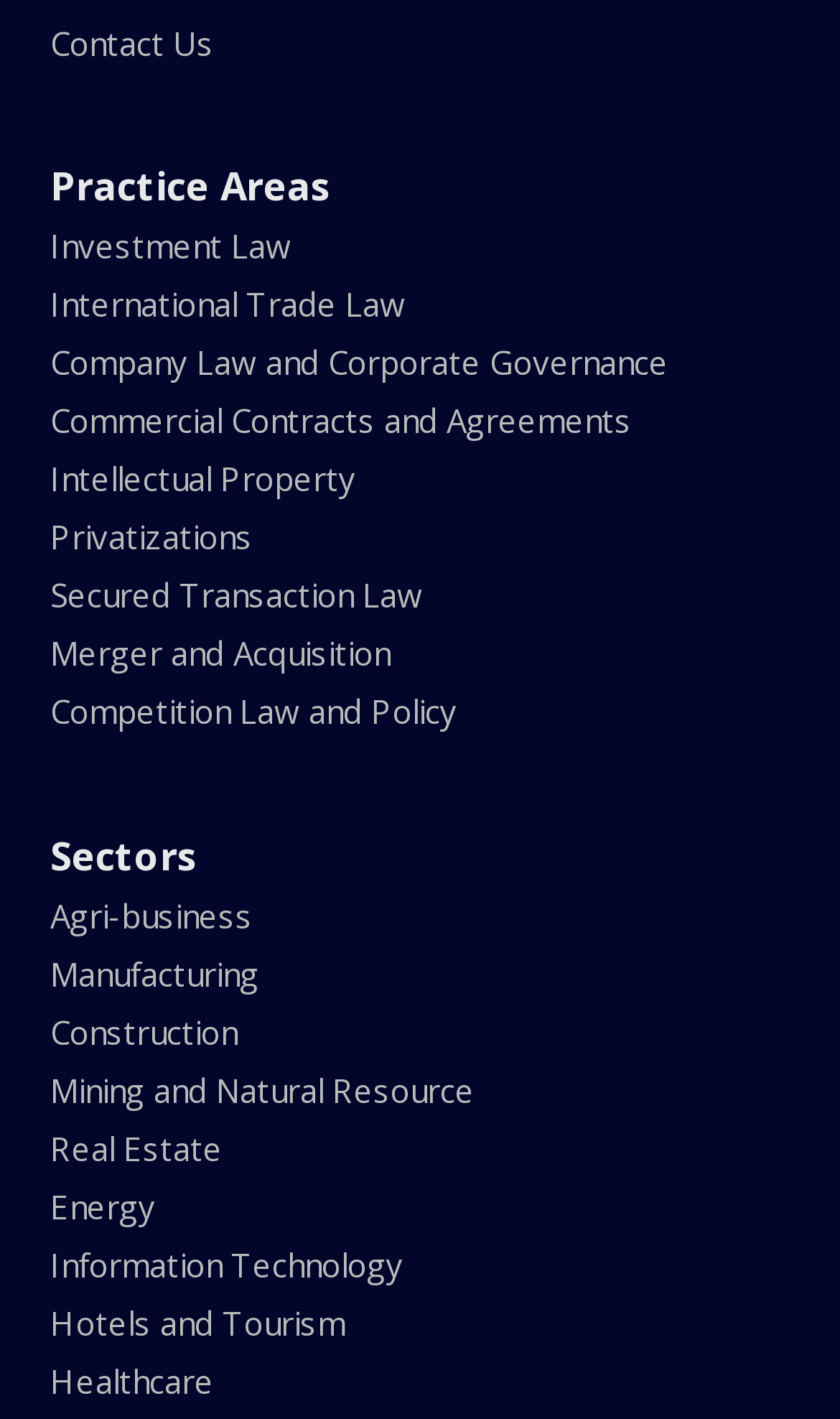Predict the bounding box coordinates of the UI element that matches this description: "Company Law and Corporate Governance". The coordinates should be in the format [left, top, right, bottom] with each value between 0 and 1.

[0.06, 0.24, 0.796, 0.27]